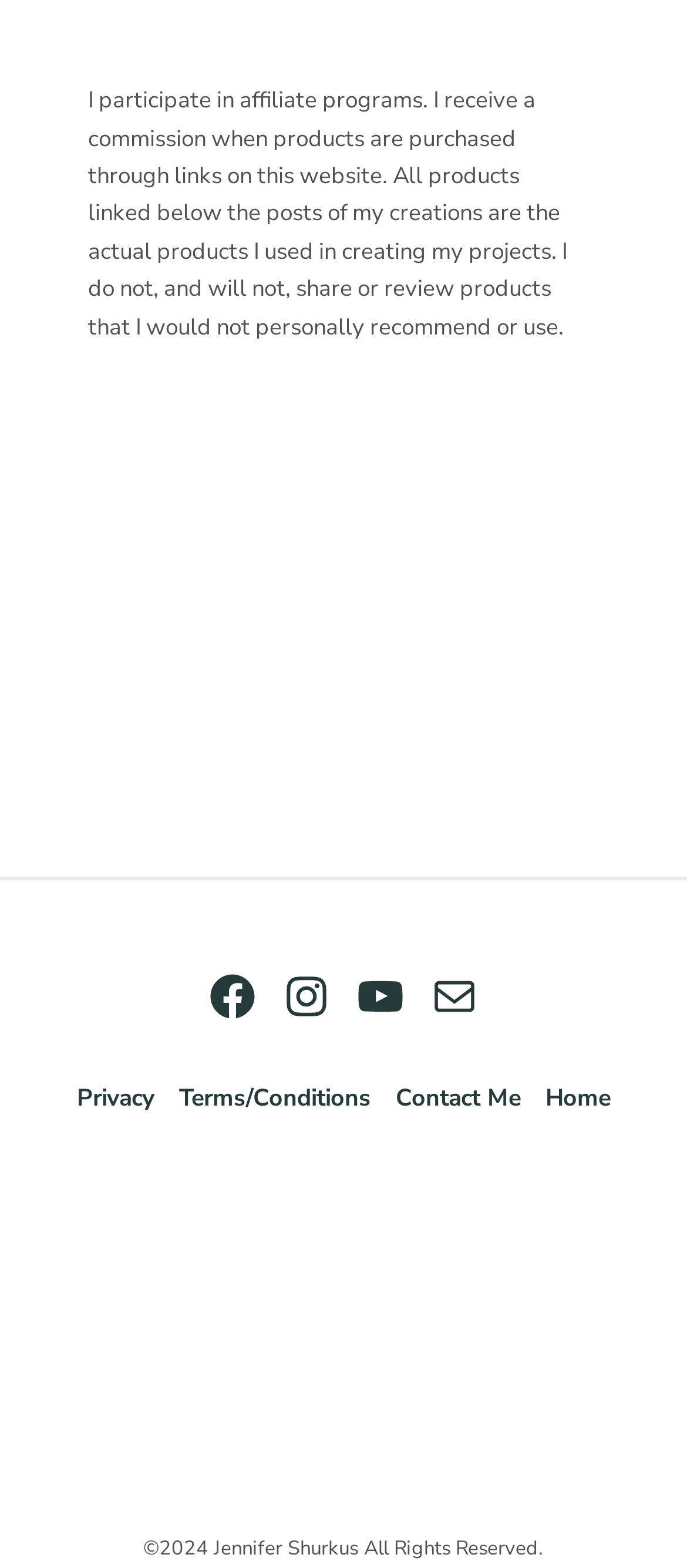Using the webpage screenshot, locate the HTML element that fits the following description and provide its bounding box: "alt="Lawn Fawn, small logo"".

[0.348, 0.278, 0.618, 0.469]